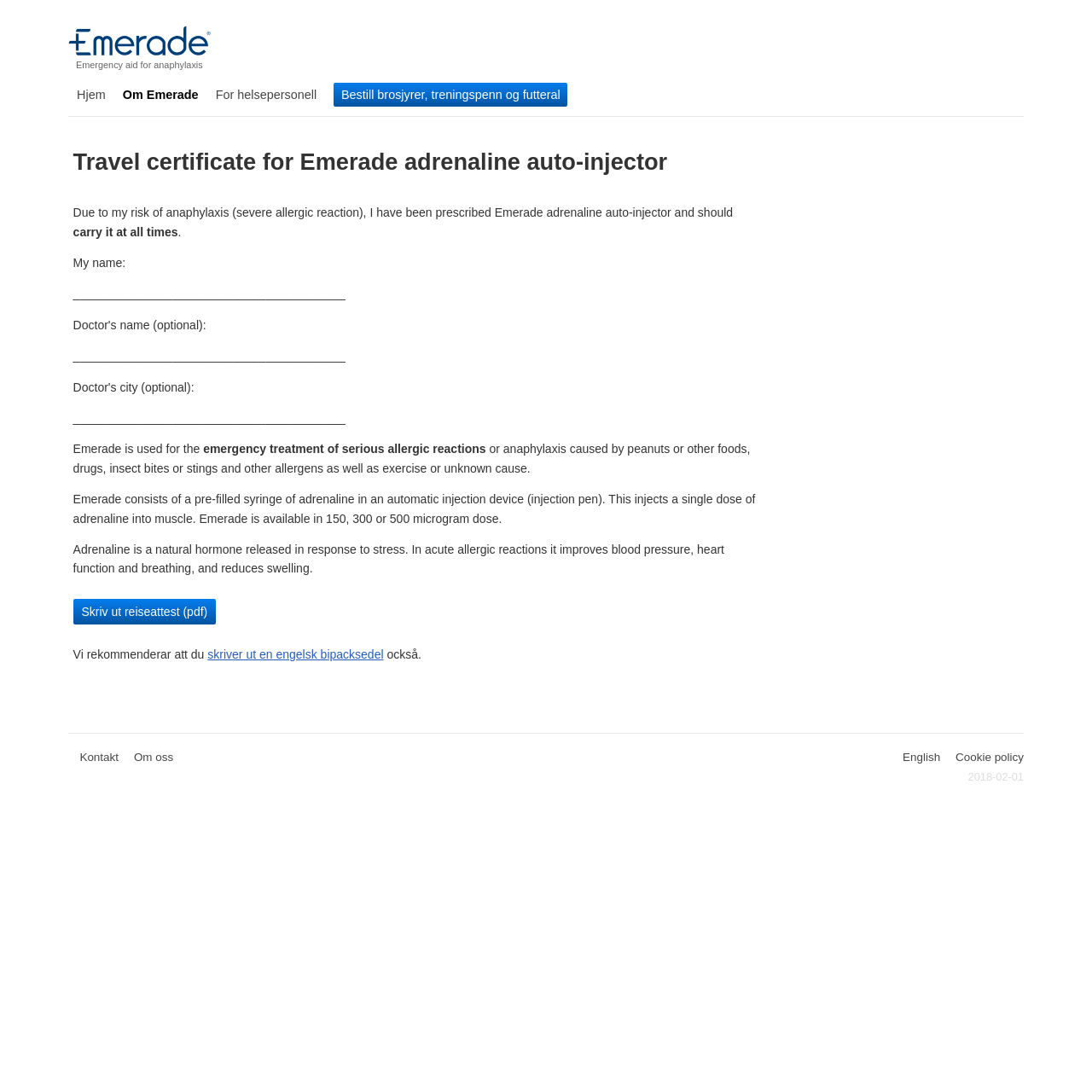Please find and generate the text of the main header of the webpage.

Travel certificate for Emerade adrenaline auto-injector